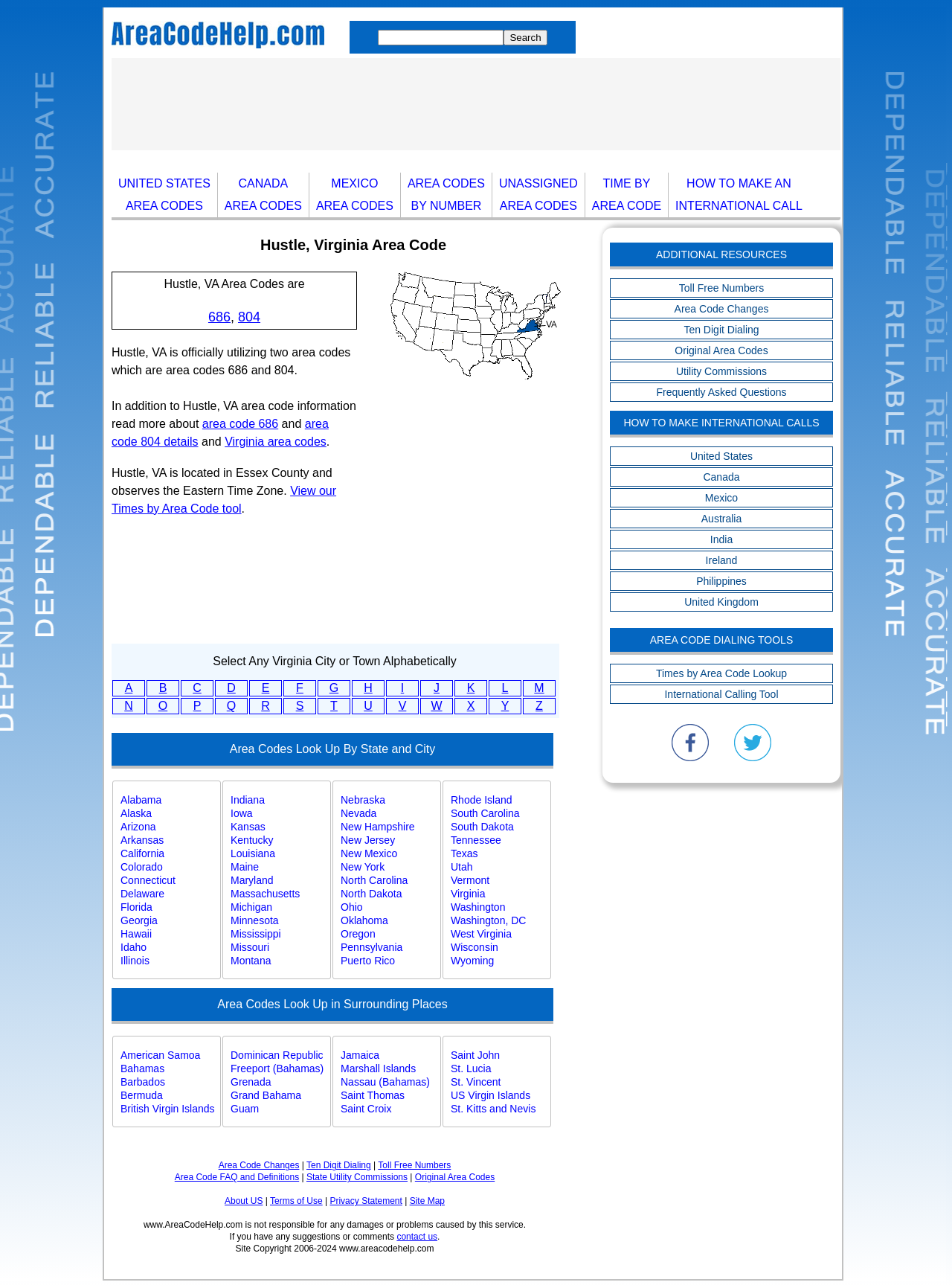Please determine the bounding box of the UI element that matches this description: West Virginia. The coordinates should be given as (top-left x, top-left y, bottom-right x, bottom-right y), with all values between 0 and 1.

[0.473, 0.72, 0.578, 0.73]